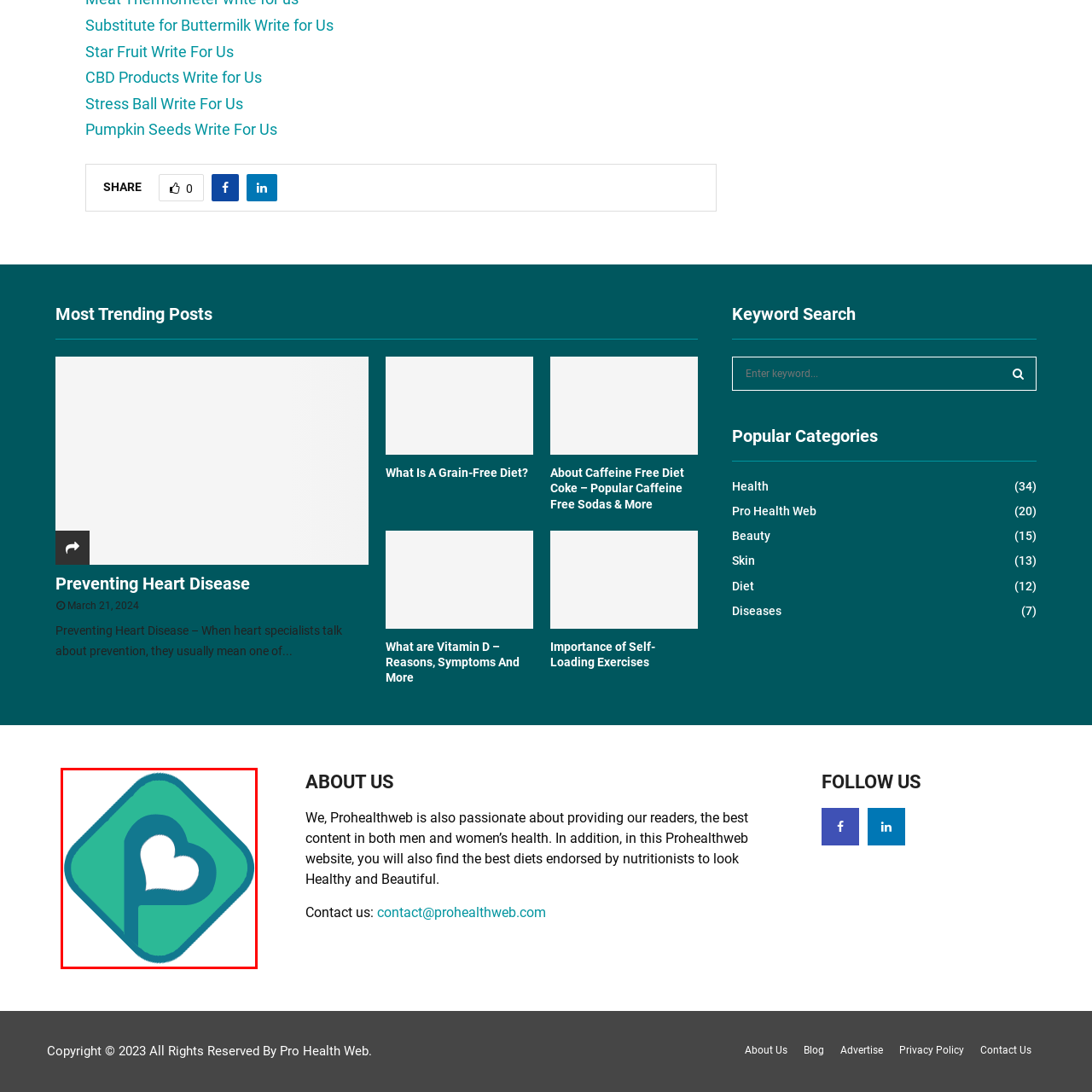Generate a detailed caption for the picture within the red-bordered area.

The image features a logo design from Prohealthweb, characterized by a diamond shape filled with a vibrant teal background. Prominently displayed within this logo is a stylized letter "P," which integrates a heart symbol, symbolizing a focus on health and wellness. This visually appealing logo reflects the brand's commitment to providing valuable information and resources related to health, nutrition, and lifestyle, aimed at promoting well-being for its audience. The overall design combines modern aesthetics with a friendly and inviting feel, aligning with the platform's mission to deliver quality content in health and beauty.